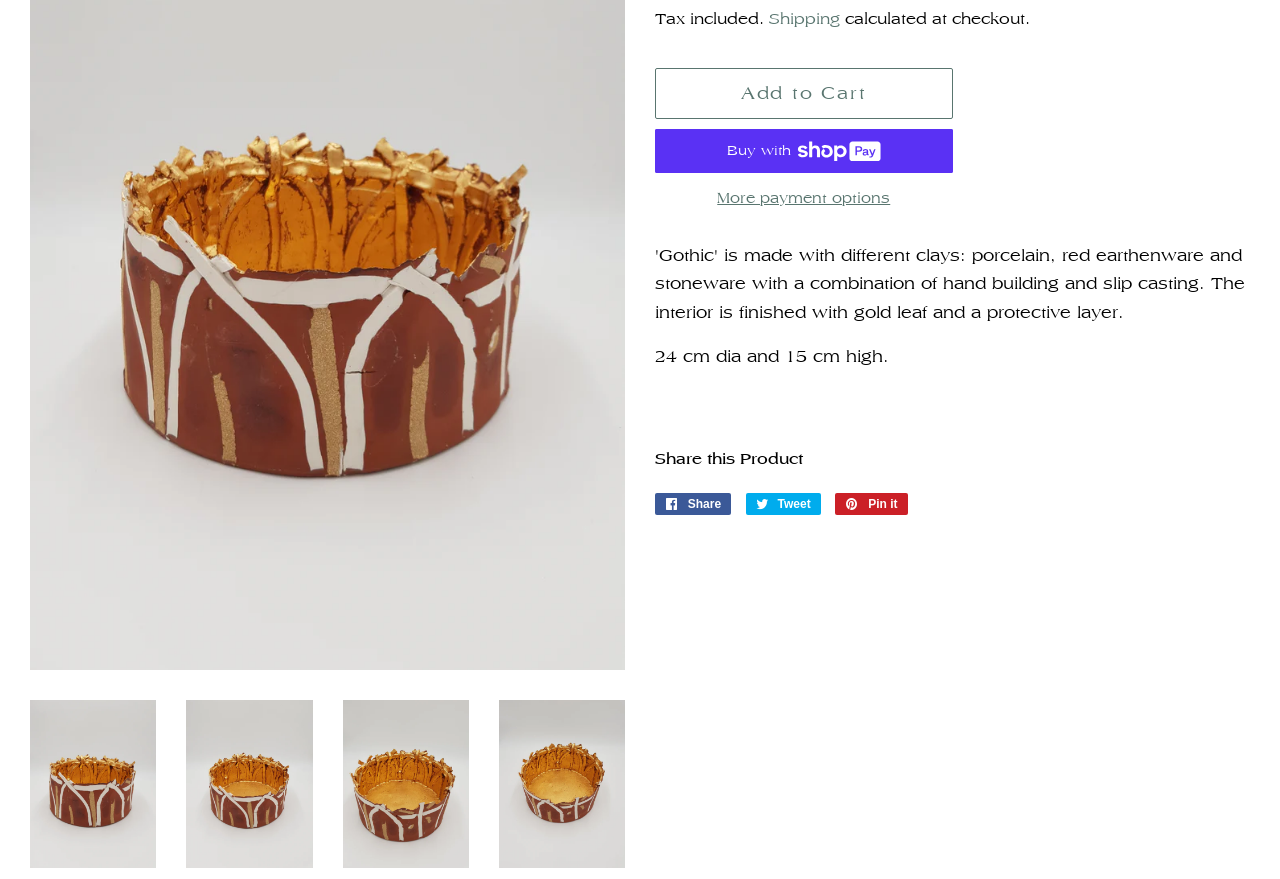Predict the bounding box of the UI element based on the description: "The Great Altar". The coordinates should be four float numbers between 0 and 1, formatted as [left, top, right, bottom].

None